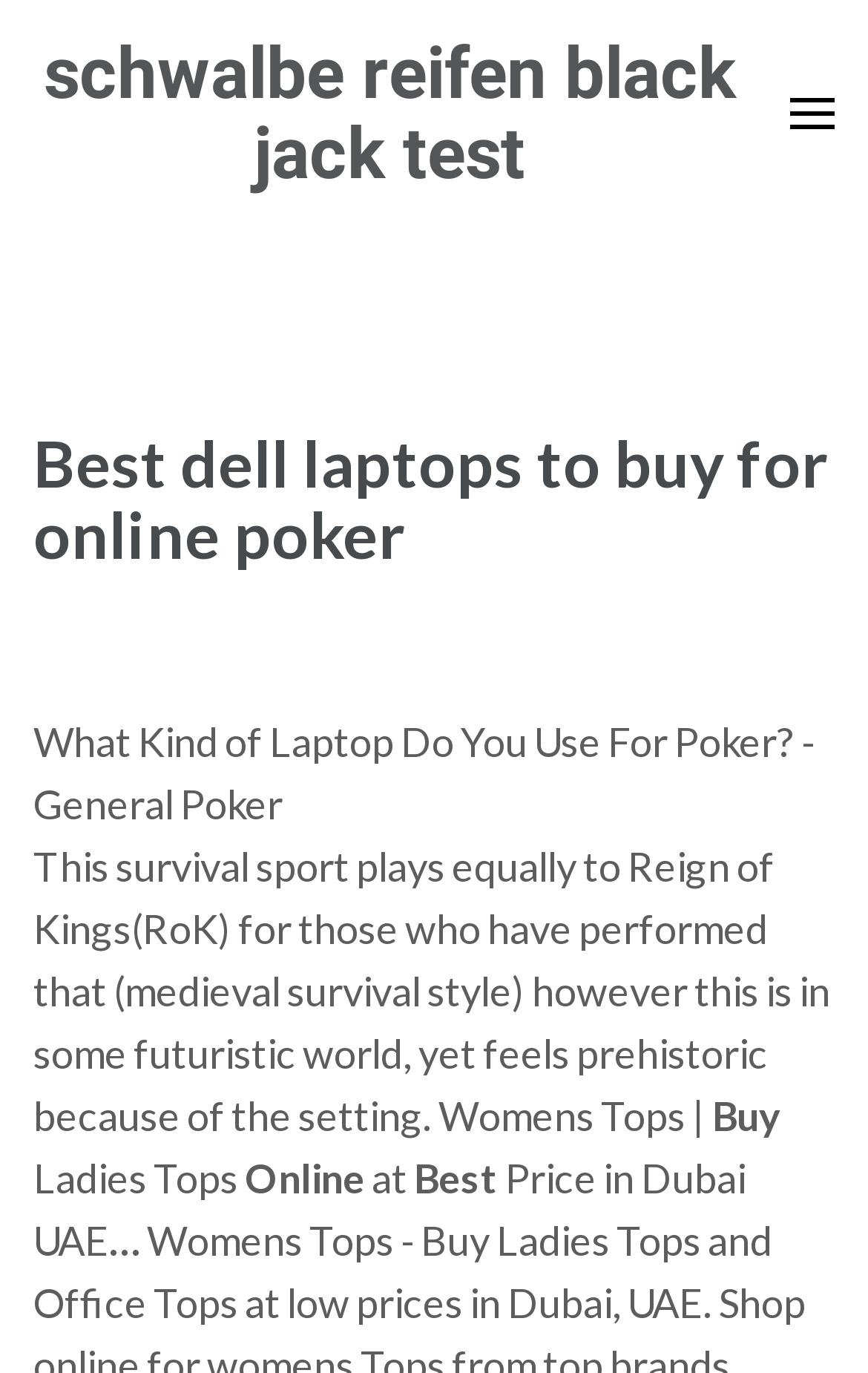Can you find and provide the title of the webpage?

Best dell laptops to buy for online poker